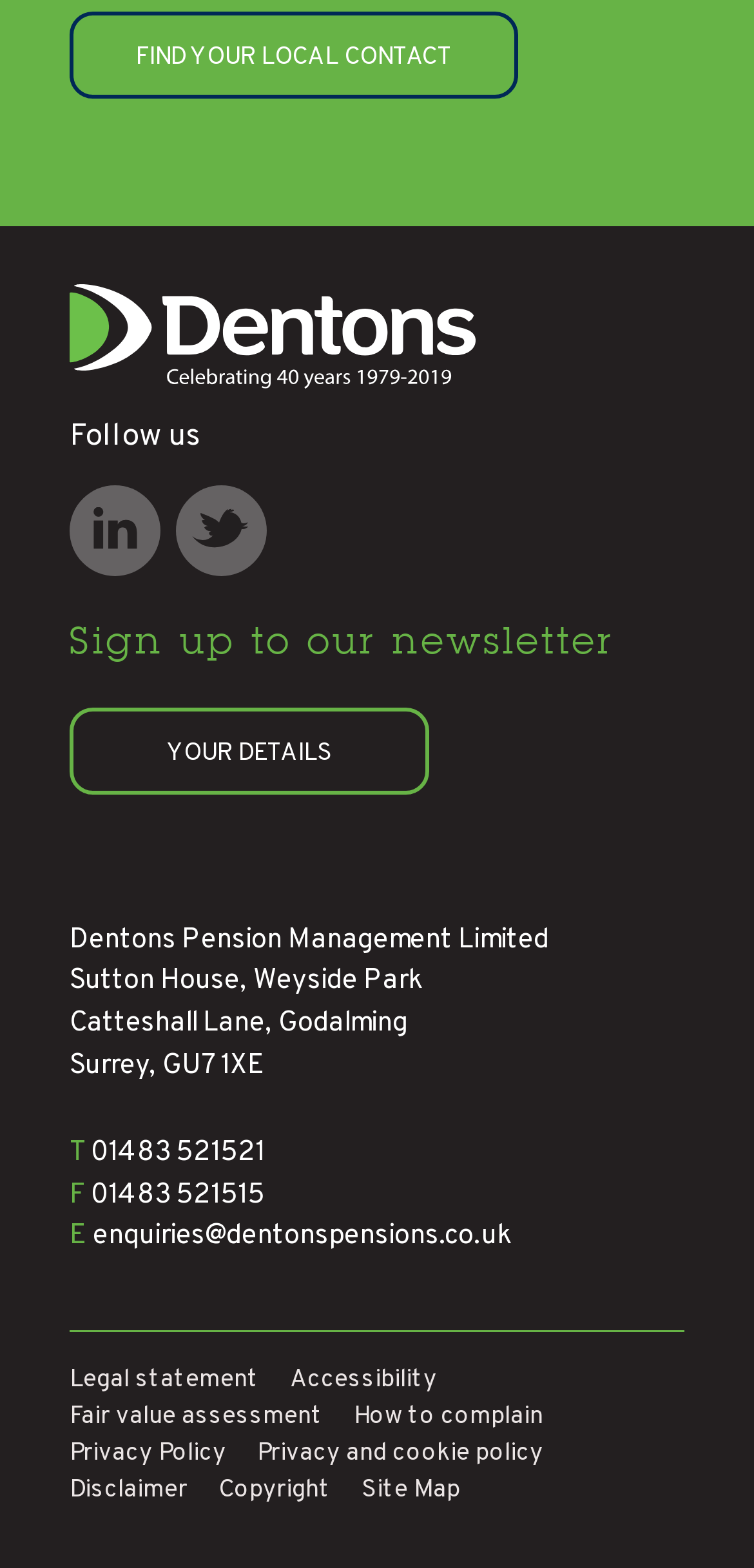Locate the bounding box coordinates of the clickable area to execute the instruction: "Sign up to the newsletter". Provide the coordinates as four float numbers between 0 and 1, represented as [left, top, right, bottom].

[0.092, 0.395, 0.908, 0.421]